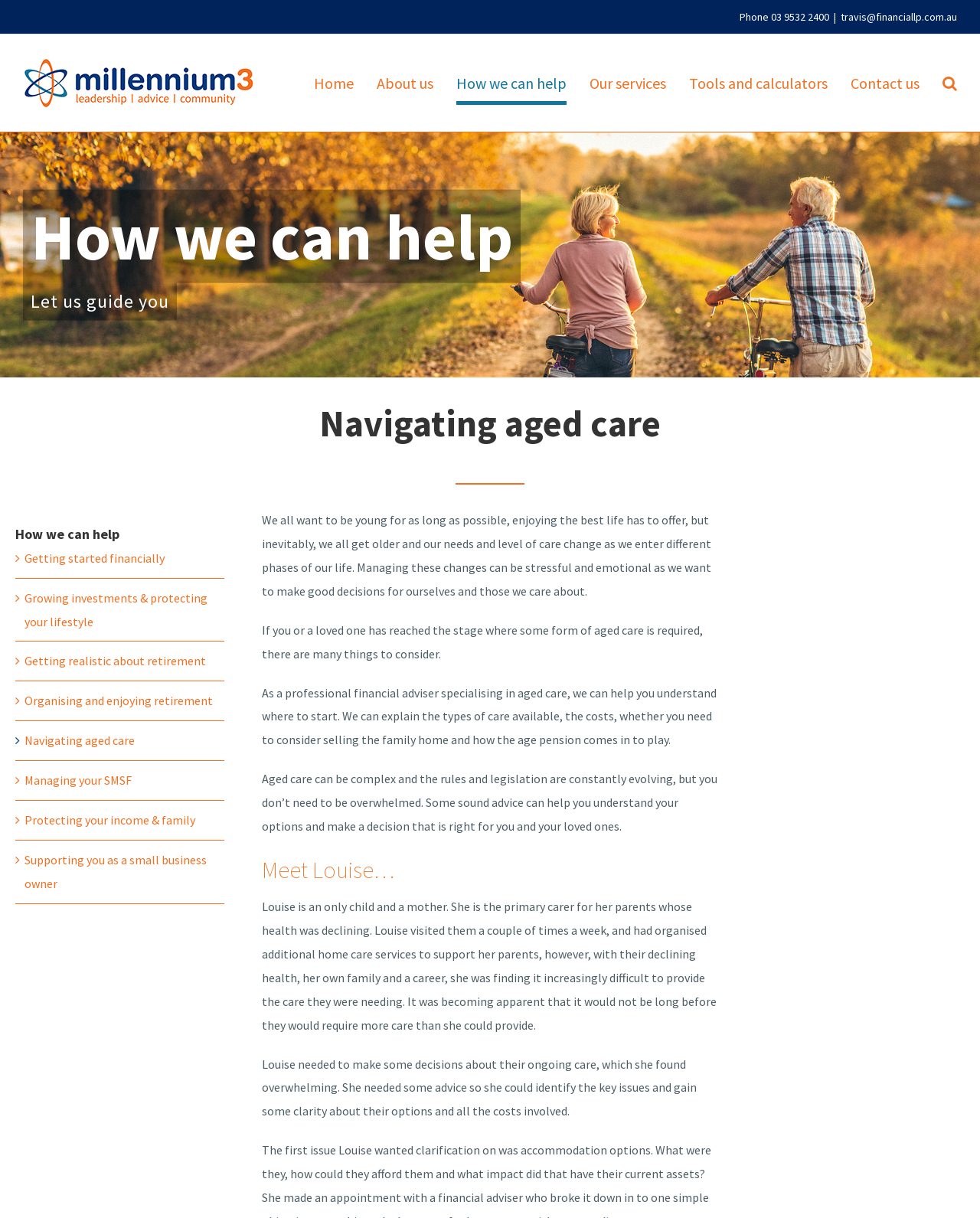What is the purpose of the financial adviser?
From the details in the image, provide a complete and detailed answer to the question.

I understood the purpose of the financial adviser by reading the text content. The financial adviser specializes in aged care and can help individuals understand their options, make decisions, and navigate the complexities of aged care.